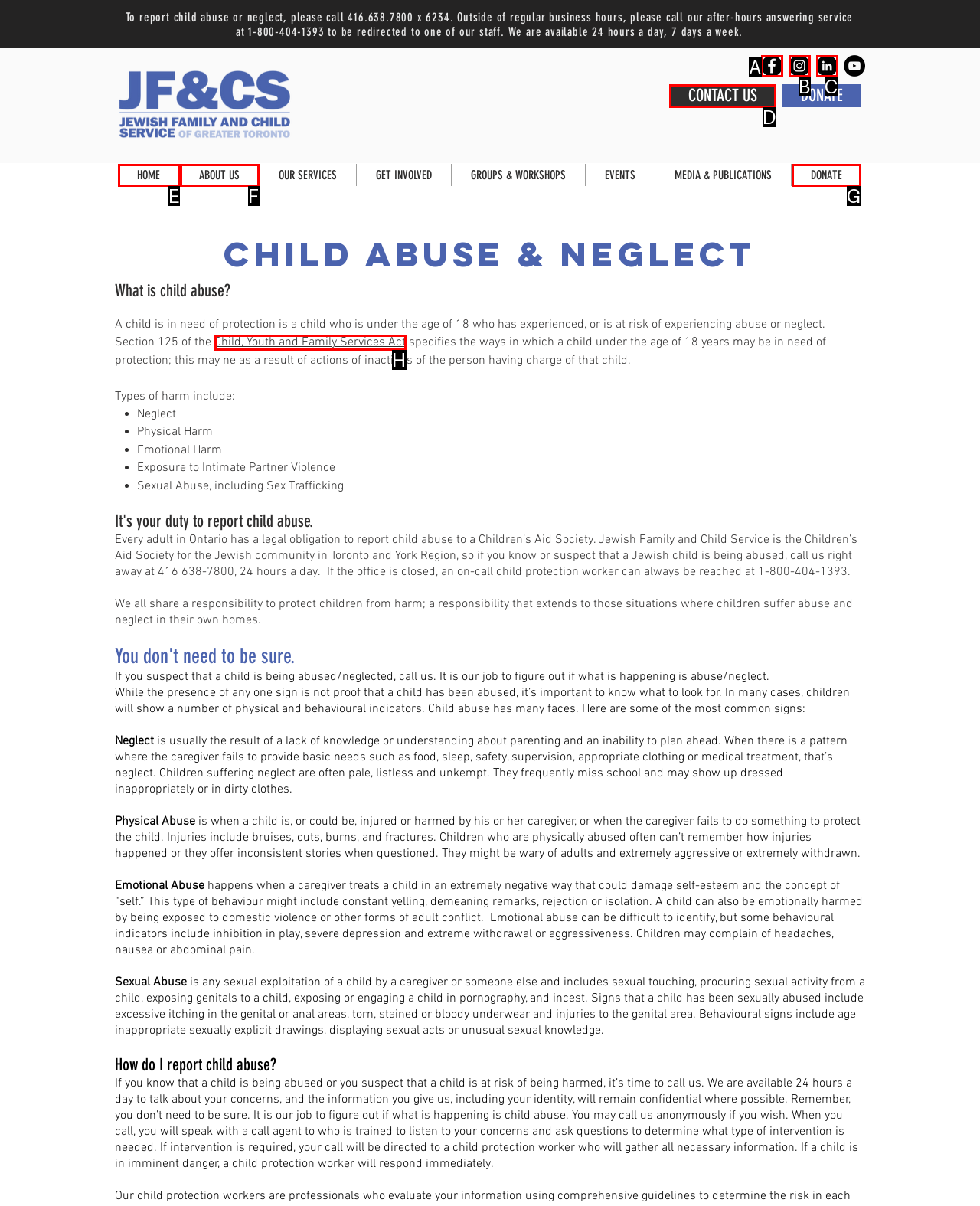Based on the description: DONATE, identify the matching lettered UI element.
Answer by indicating the letter from the choices.

G